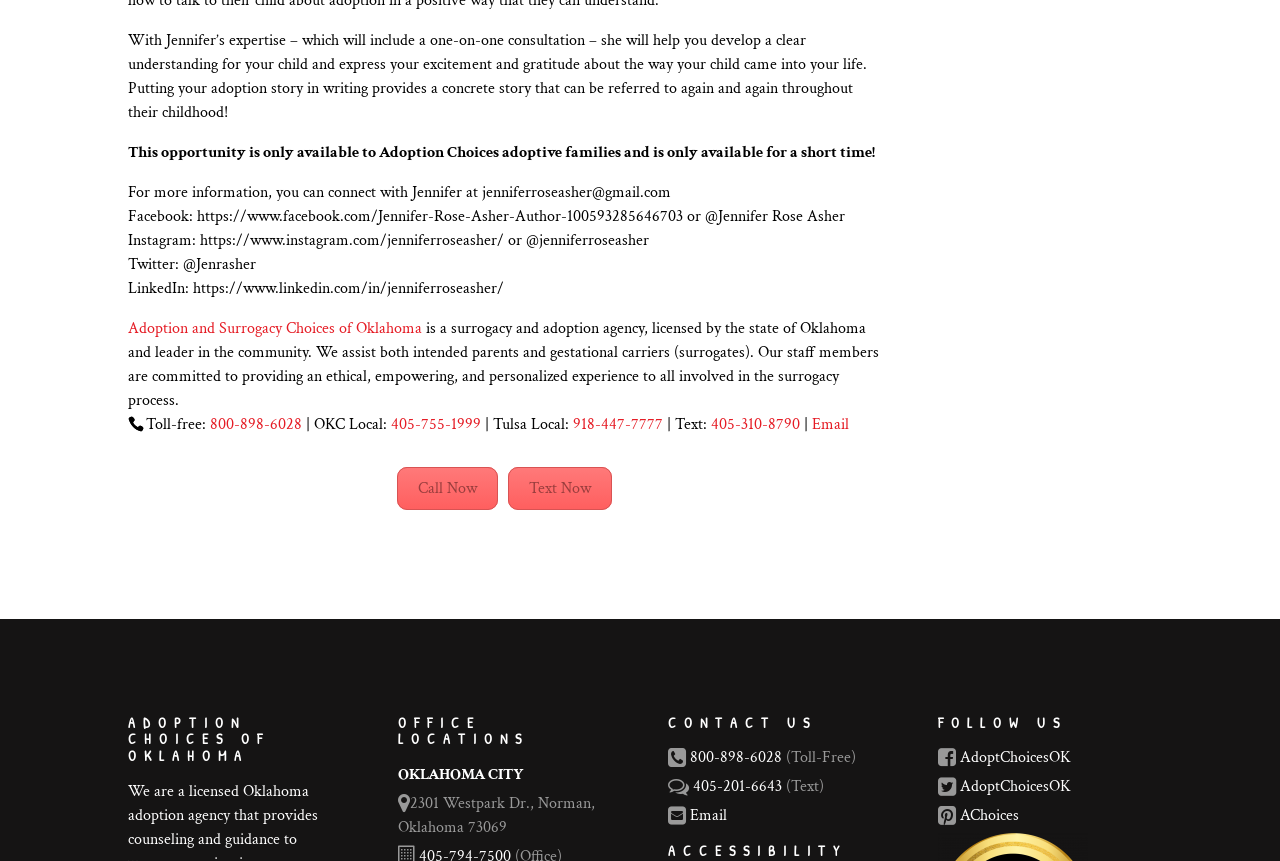How can I contact Jennifer Rose Asher?
Based on the image, give a concise answer in the form of a single word or short phrase.

Email or social media